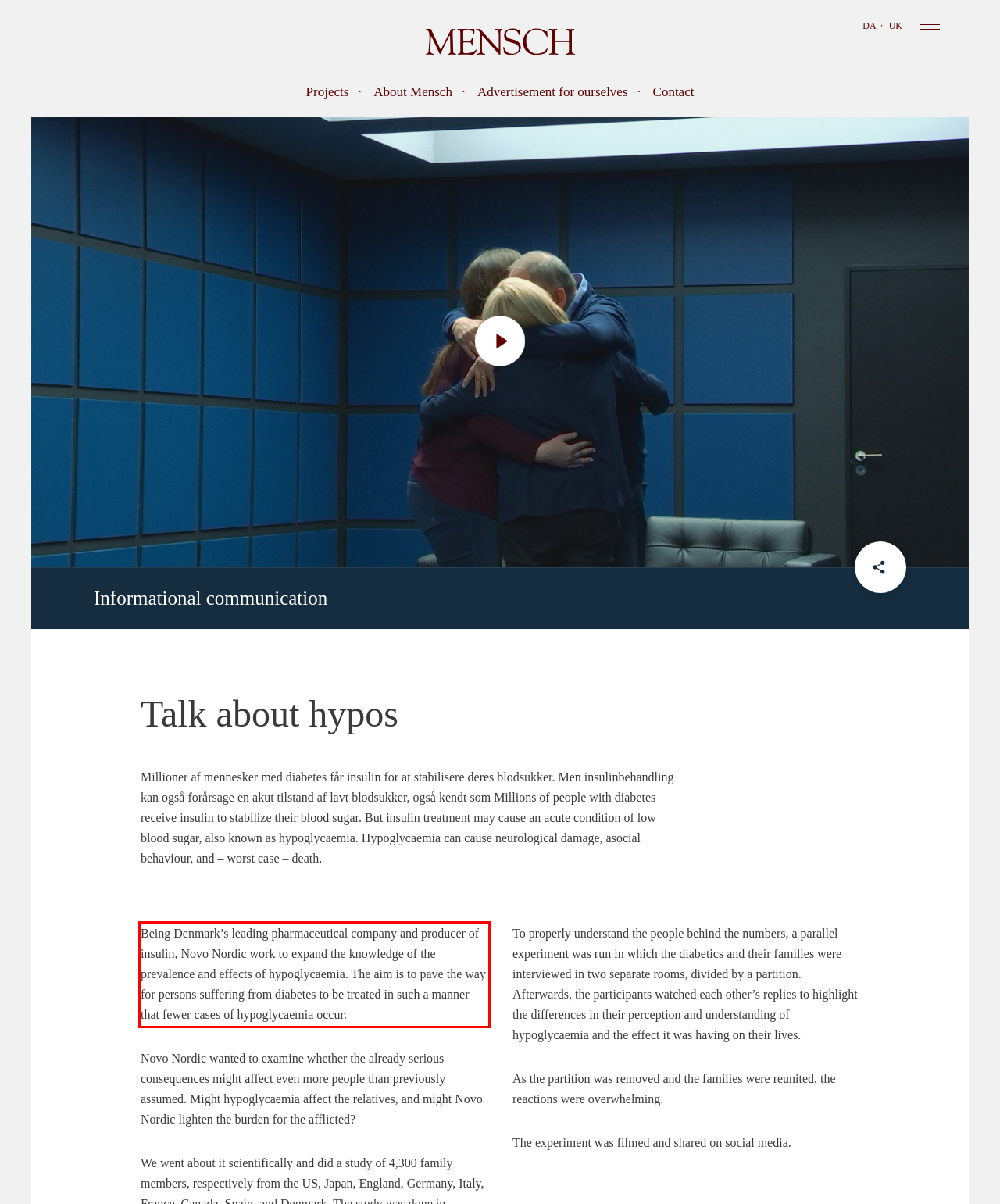Examine the screenshot of the webpage, locate the red bounding box, and perform OCR to extract the text contained within it.

Being Denmark’s leading pharmaceutical company and producer of insulin, Novo Nordic work to expand the knowledge of the prevalence and effects of hypoglycaemia. The aim is to pave the way for persons suffering from diabetes to be treated in such a manner that fewer cases of hypoglycaemia occur.